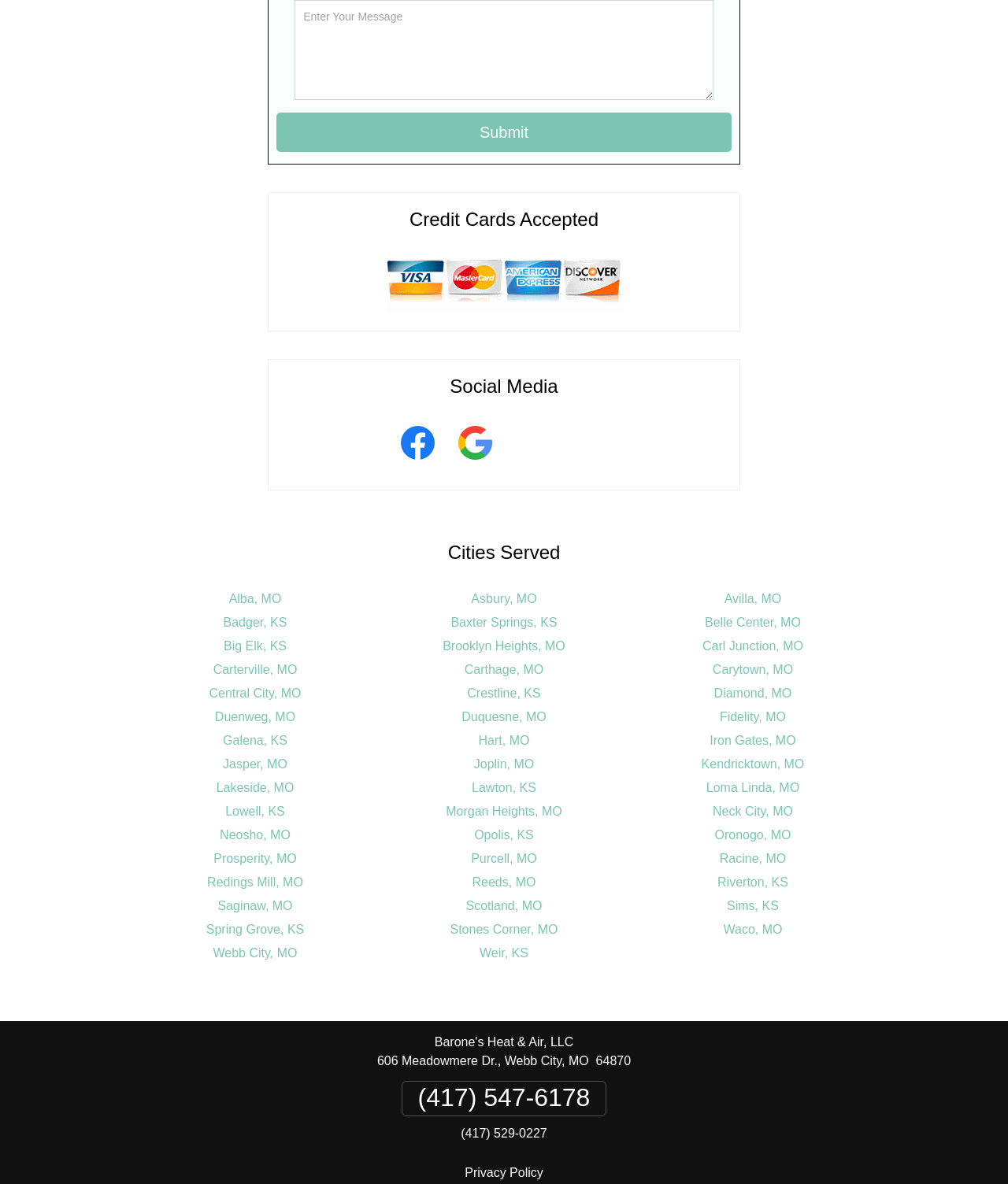Find the bounding box coordinates for the area that must be clicked to perform this action: "Call (417) 547-6178".

[0.398, 0.913, 0.602, 0.943]